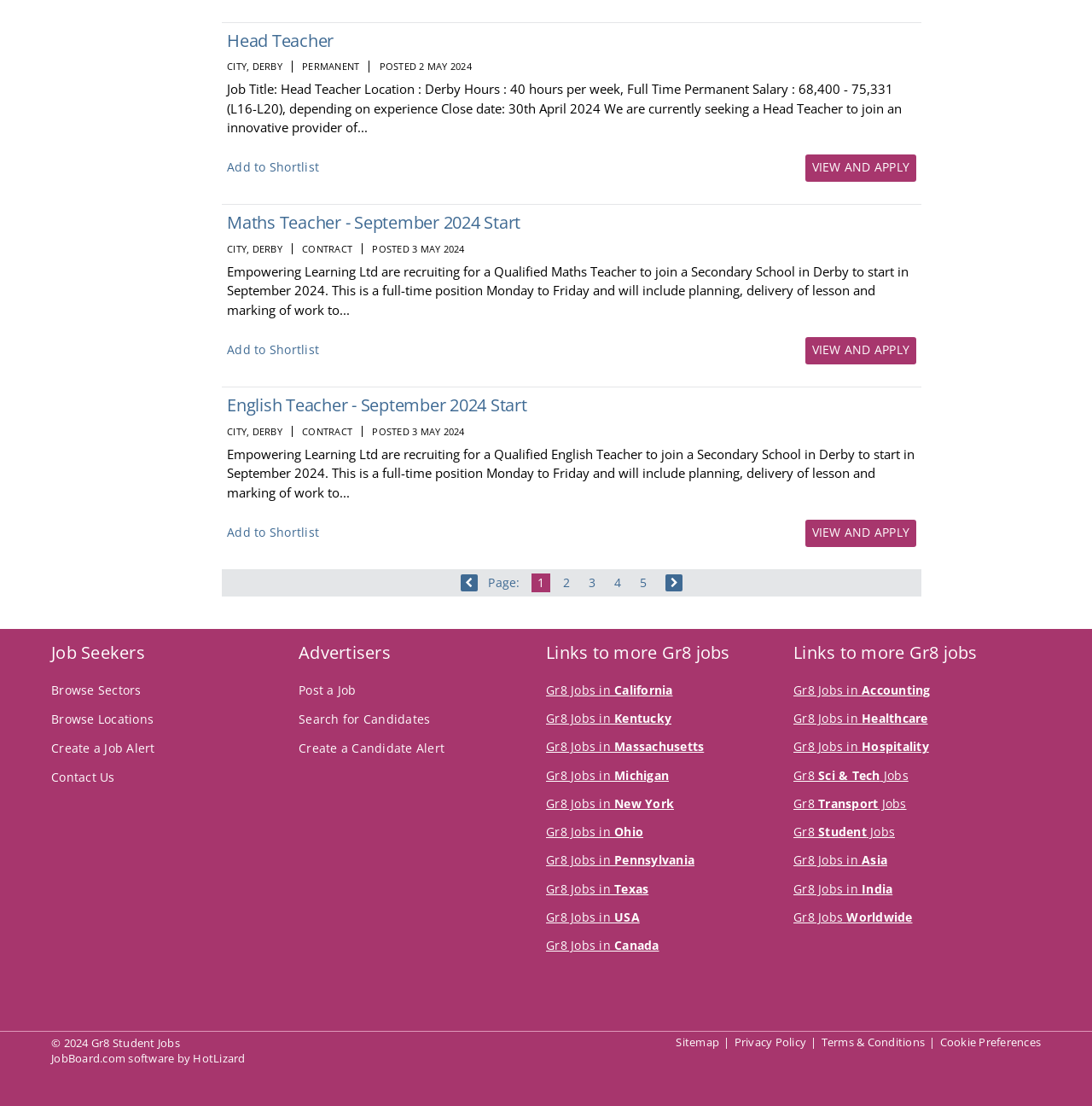What is the location of the Maths Teacher job?
Please answer the question with as much detail and depth as you can.

The Maths Teacher job posting is located below the Head Teacher job posting, and its location is specified as 'CITY, DERBY' in the description list detail element.